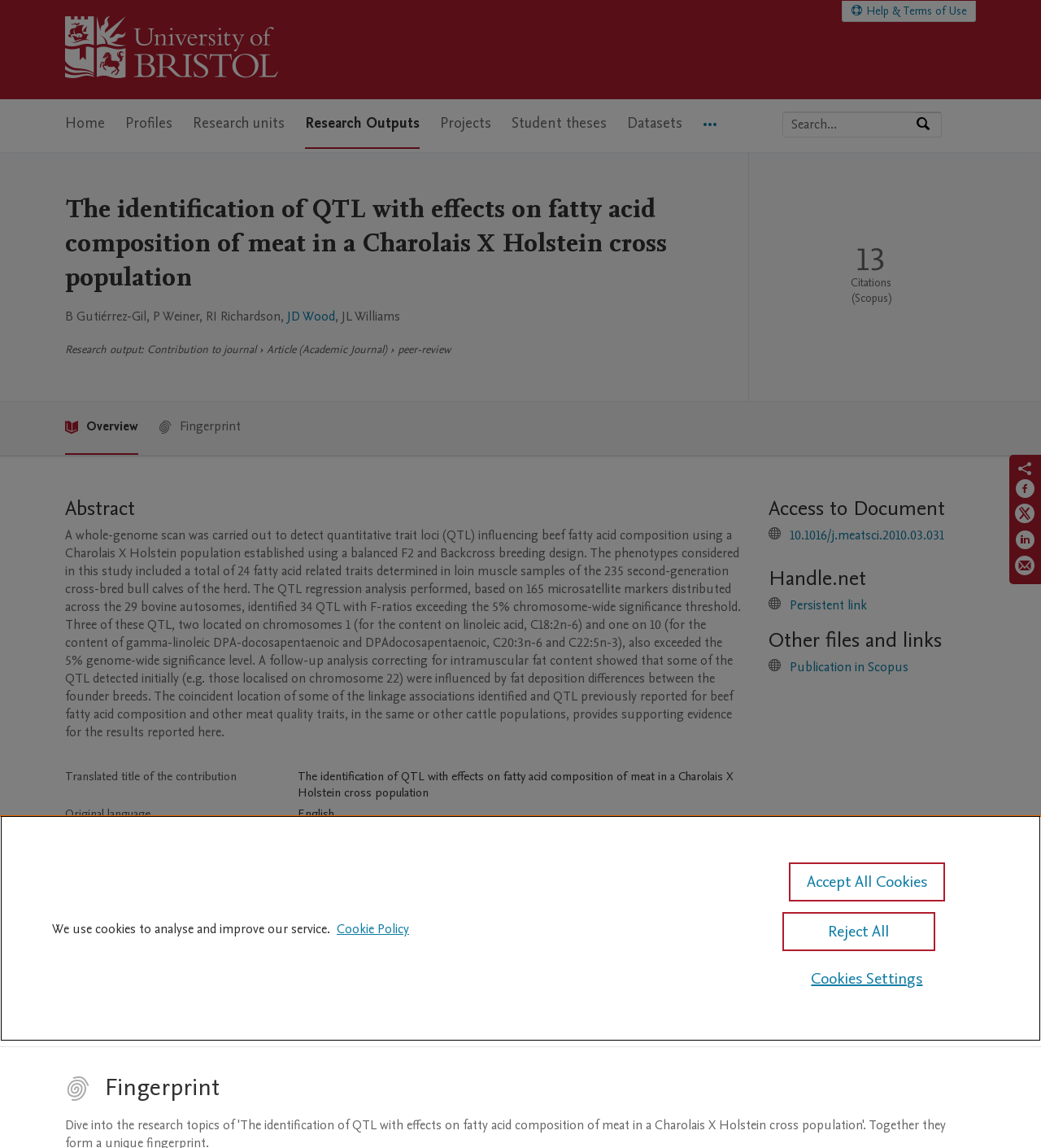Give a concise answer of one word or phrase to the question: 
How many citations are reported for this publication?

13